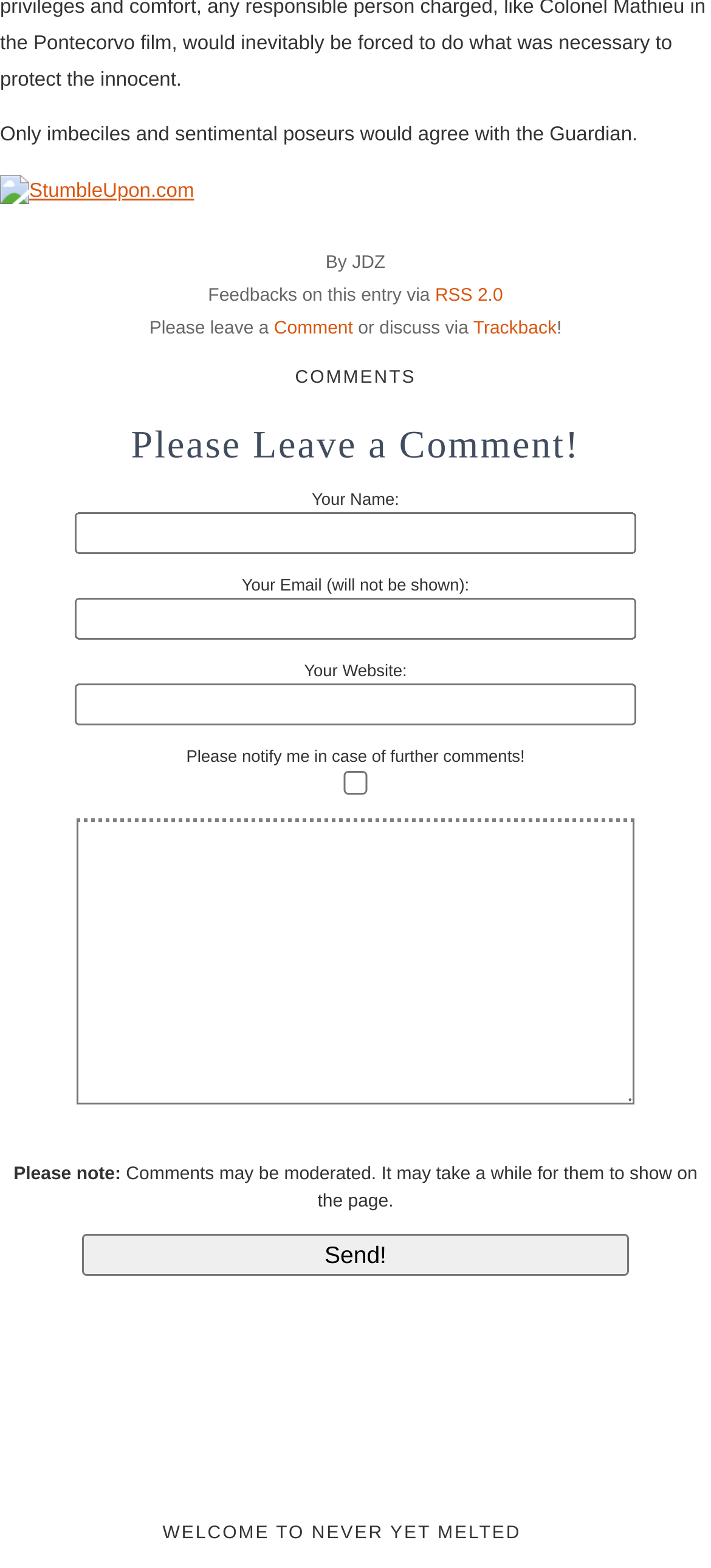Please answer the following question using a single word or phrase: 
How many textboxes are there for leaving a comment?

4